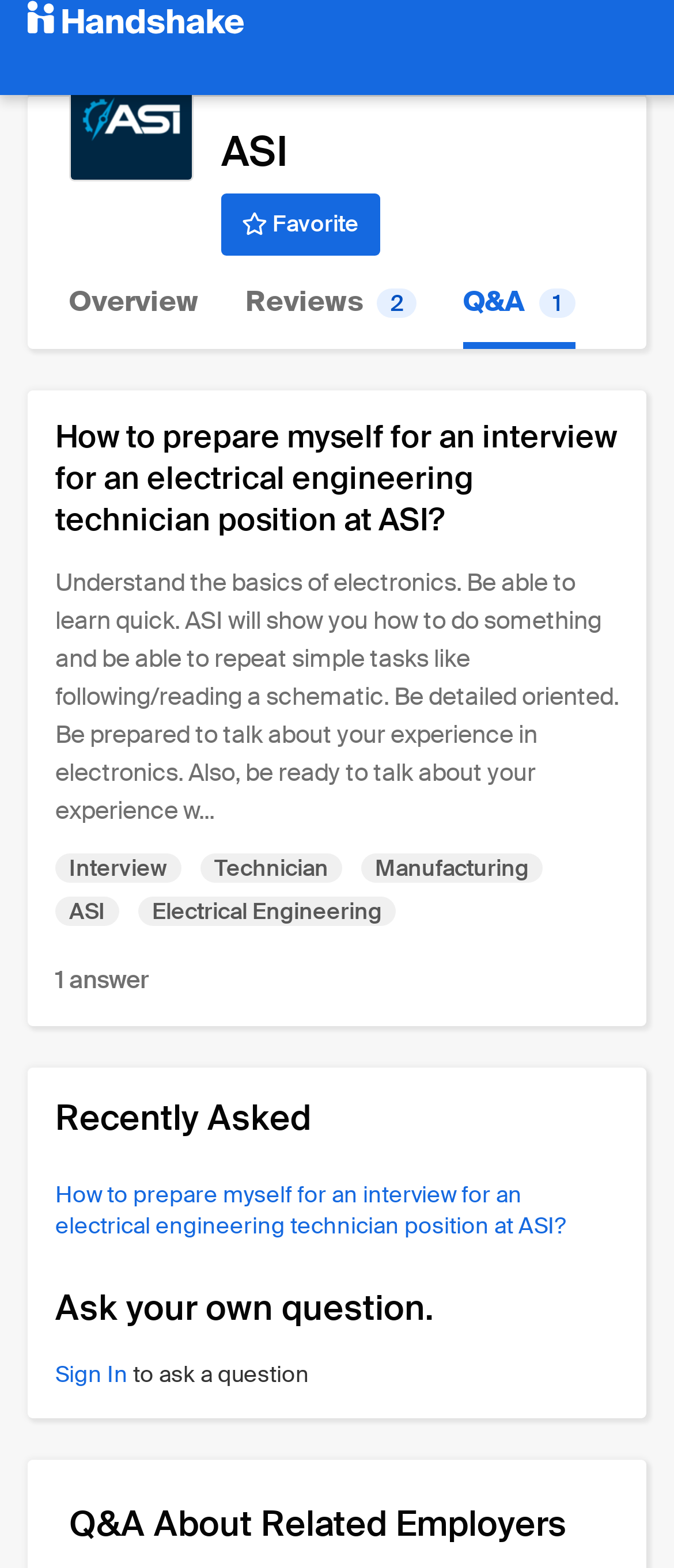Please indicate the bounding box coordinates of the element's region to be clicked to achieve the instruction: "Learn how to predict binary option trading". Provide the coordinates as four float numbers between 0 and 1, i.e., [left, top, right, bottom].

None